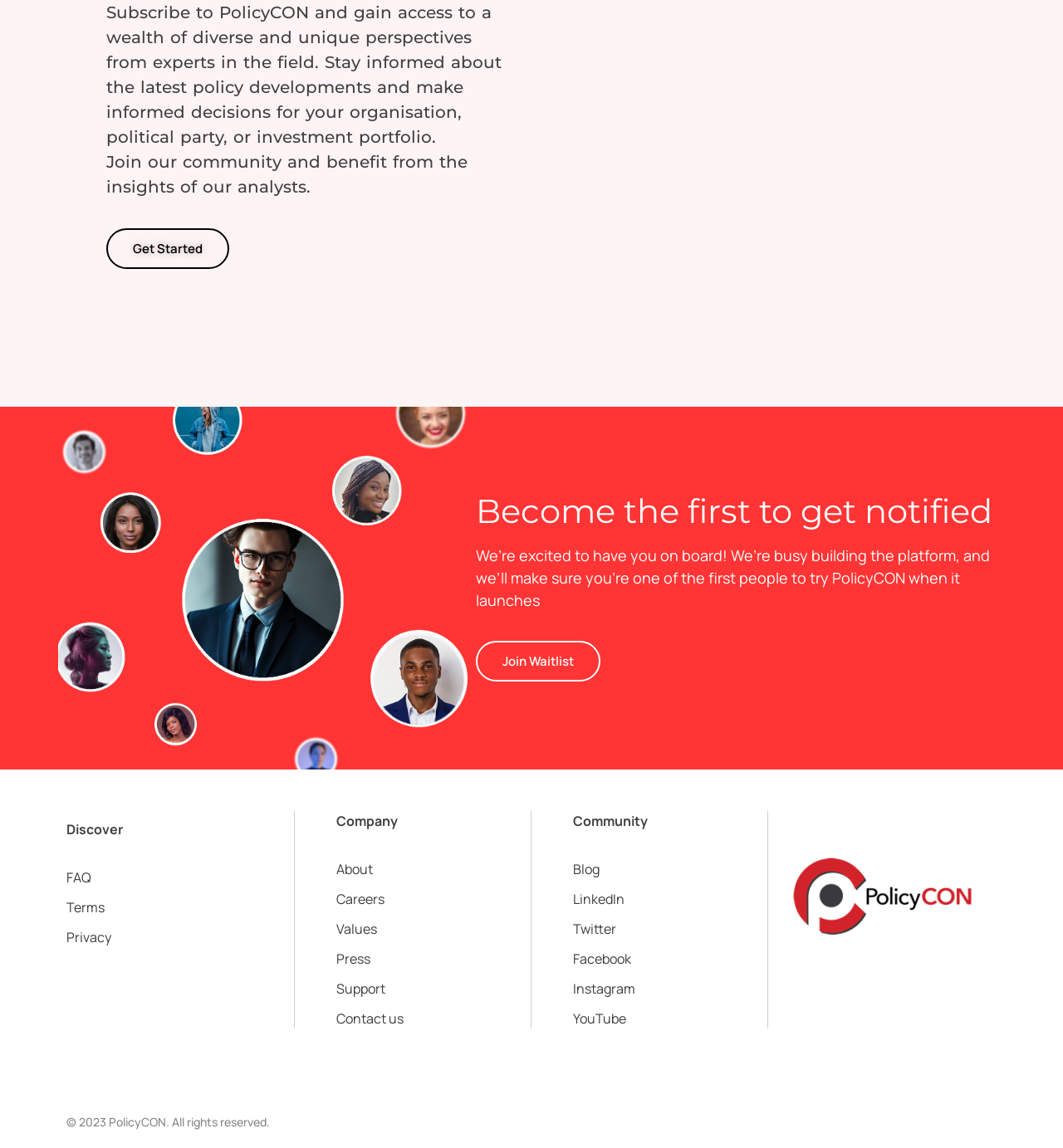Identify the coordinates of the bounding box for the element that must be clicked to accomplish the instruction: "Read the FAQ".

[0.062, 0.756, 0.086, 0.773]